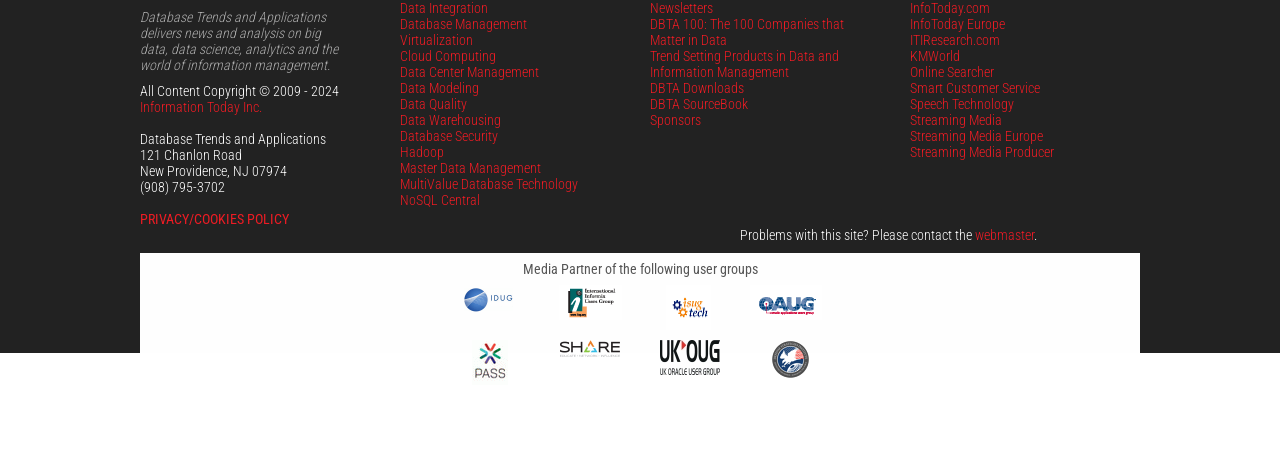Determine the bounding box coordinates of the UI element described by: "Information Today Inc.".

[0.109, 0.22, 0.205, 0.255]